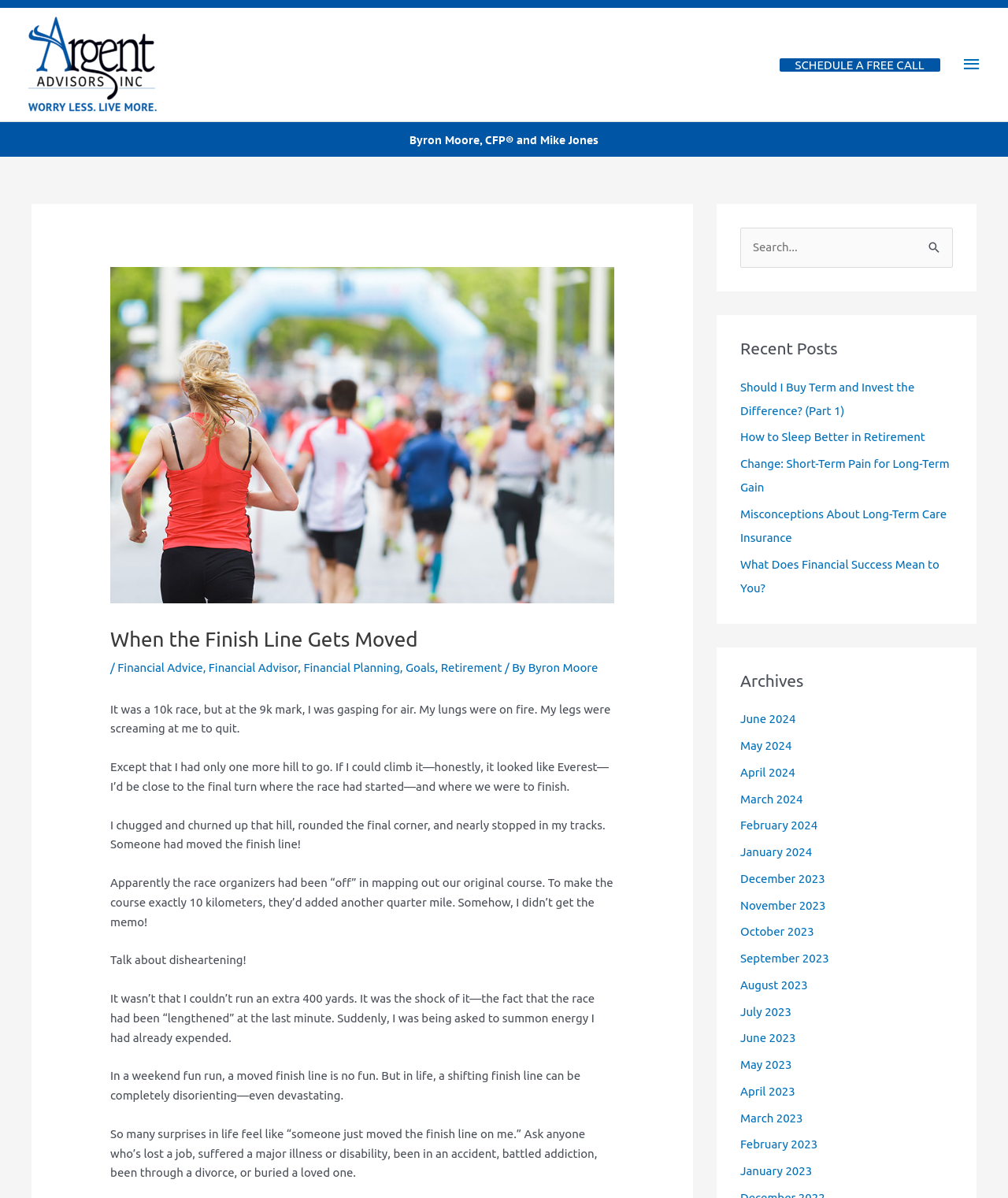Locate the bounding box coordinates of the area to click to fulfill this instruction: "Explore the 'Recent Posts' section". The bounding box should be presented as four float numbers between 0 and 1, in the order [left, top, right, bottom].

[0.734, 0.283, 0.945, 0.3]